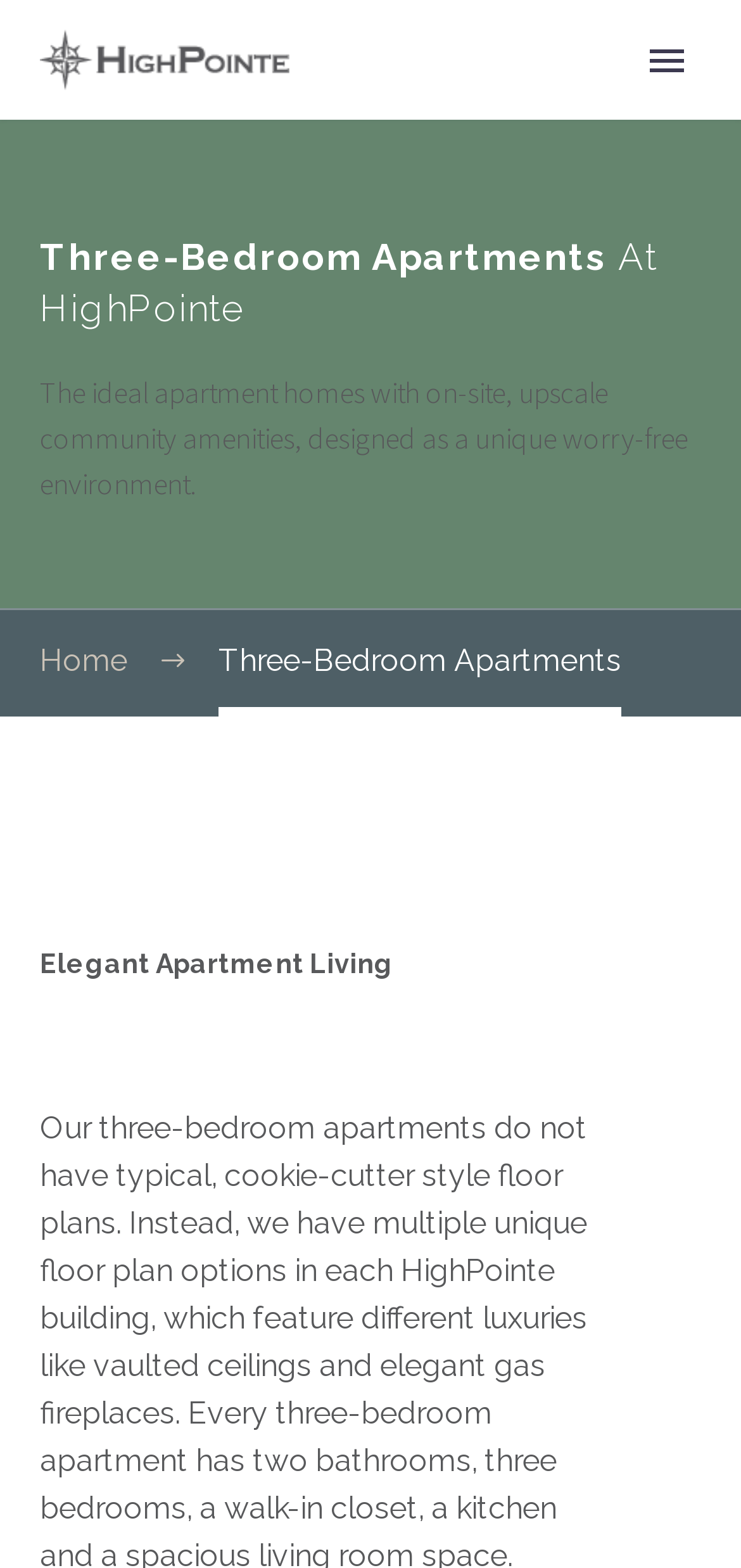Please study the image and answer the question comprehensively:
How many bedrooms do the apartments have?

I looked at the title of the webpage and the static text elements. They all mention 'Three-Bedroom Apartments', which indicates that the apartments have three bedrooms.